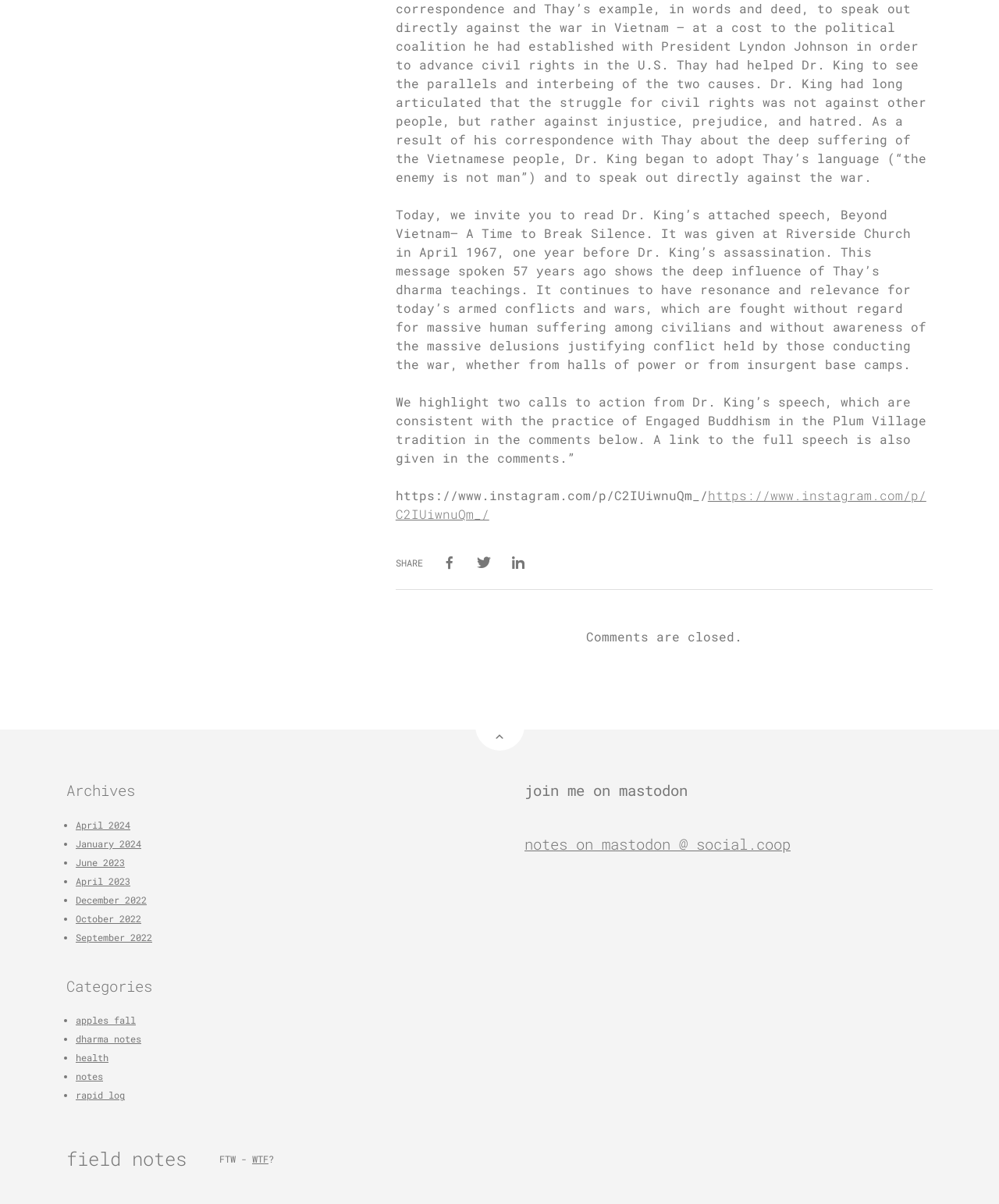Locate the coordinates of the bounding box for the clickable region that fulfills this instruction: "Visit Instagram post".

[0.396, 0.405, 0.927, 0.434]